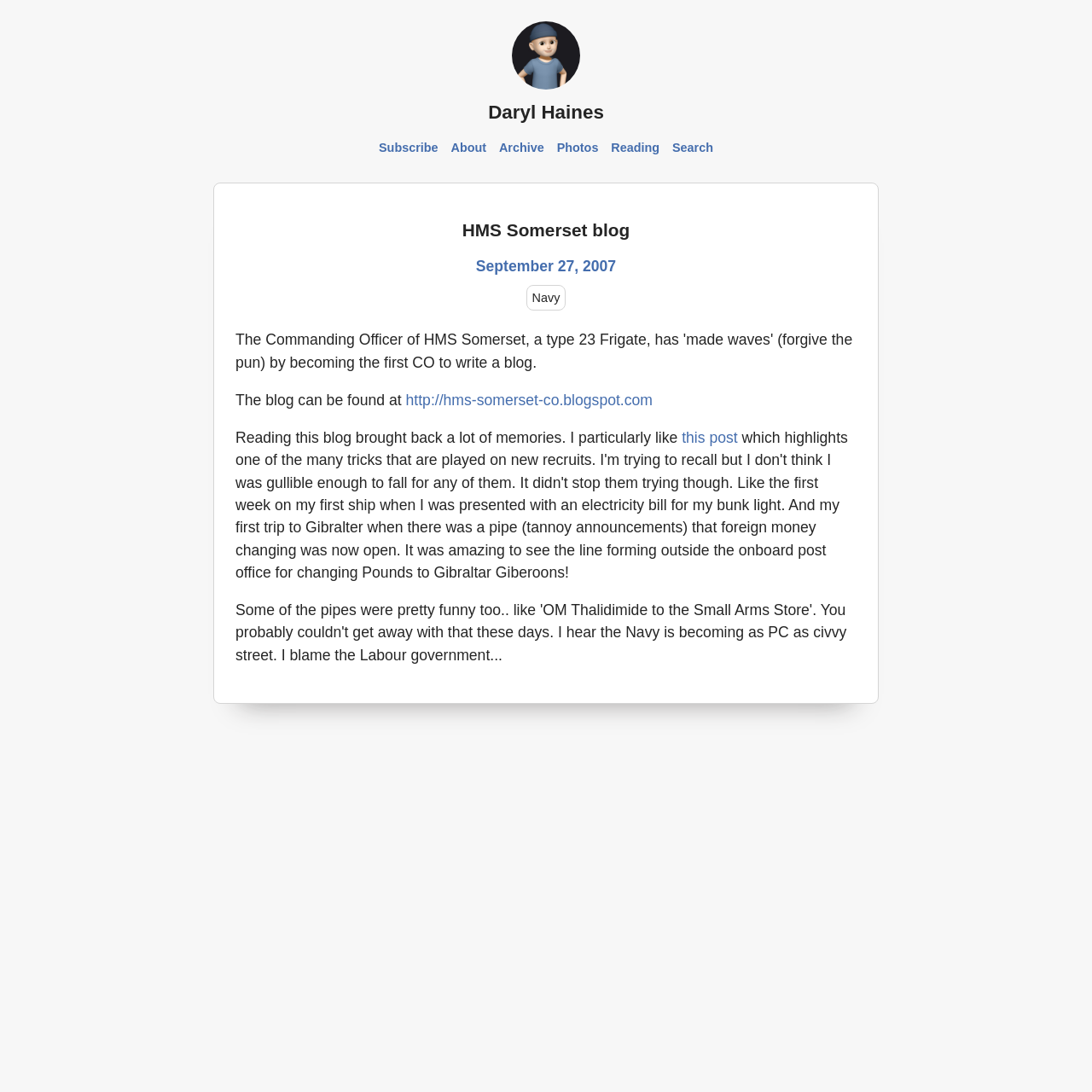Elaborate on the information and visuals displayed on the webpage.

The webpage is a blog titled "HMS Somerset blog - Daryl Haines". At the top, there is a profile section with two identical links labeled "Daryl Haines", one of which is accompanied by an image of the same name. Below this section, there are seven links aligned horizontally, including "Subscribe", "About", "Archive", "Photos", "Reading", and "Search".

The main content of the blog is headed by a title "HMS Somerset blog" in a larger font. Below the title, there is a link to a specific date, "September 27, 2007", which is accompanied by a time element. Next to this link, there is another link labeled "Navy".

The main article section of the blog contains a few paragraphs of text. The first sentence reads "The blog can be found at" and is followed by a link to the blog's URL. The subsequent paragraph starts with "Reading this blog brought back a lot of memories. I particularly like" and includes a link to a specific post labeled "this post".